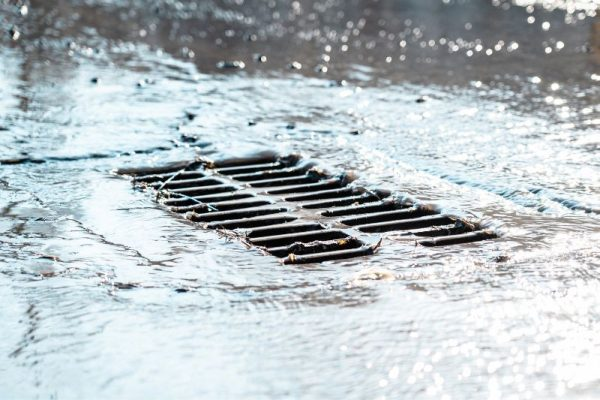Describe the scene depicted in the image with great detail.

This image captures a storm drain partially submerged in water, showcasing a critical aspect of urban water management. The shiny, wet pavement reflects light, indicating recent rainfall, while the drain itself is designed to prevent flooding by channeling excess water away from roadways and buildings. This visual representation is particularly relevant in the context of storm water management methodologies, emphasizing the importance of effective drainage systems in urban planning. It aligns with the ongoing discourse on flood control and water quality issues, underlining the need for comprehensive strategies to mitigate the impacts of heavy rainfalls and maintain sustainable urban environments.